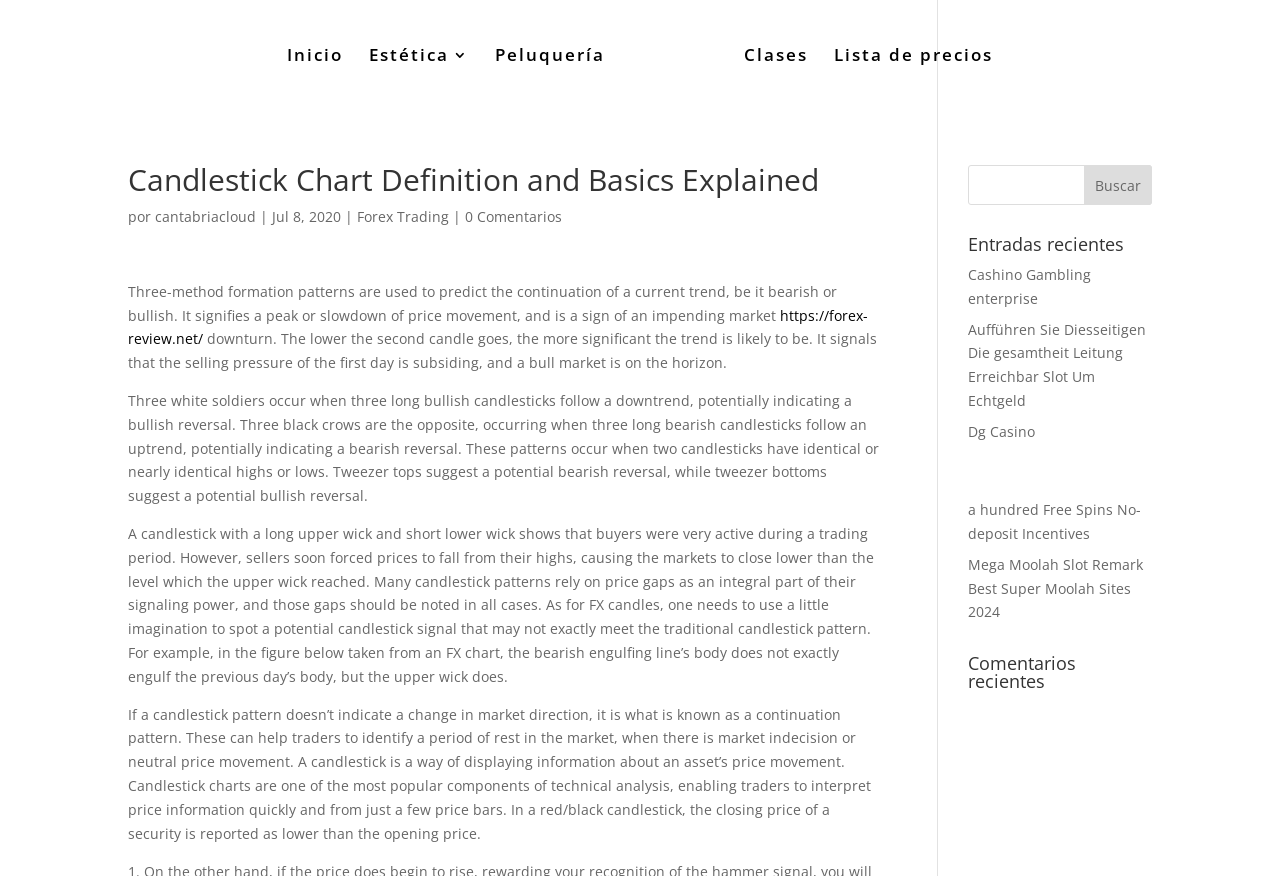Extract the bounding box coordinates of the UI element described: "Peluquería". Provide the coordinates in the format [left, top, right, bottom] with values ranging from 0 to 1.

[0.387, 0.055, 0.473, 0.122]